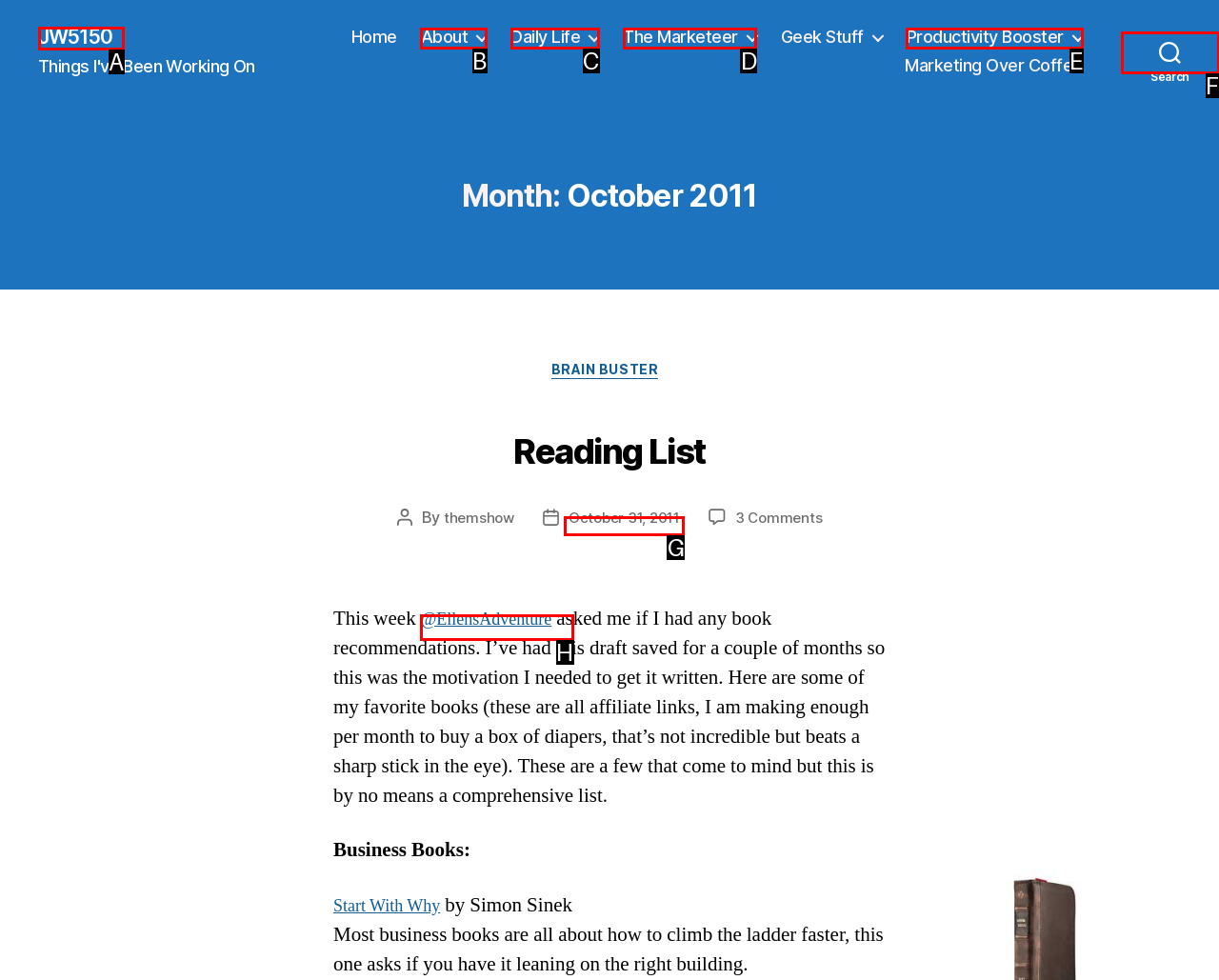Given the description: Daily Life, determine the corresponding lettered UI element.
Answer with the letter of the selected option.

C